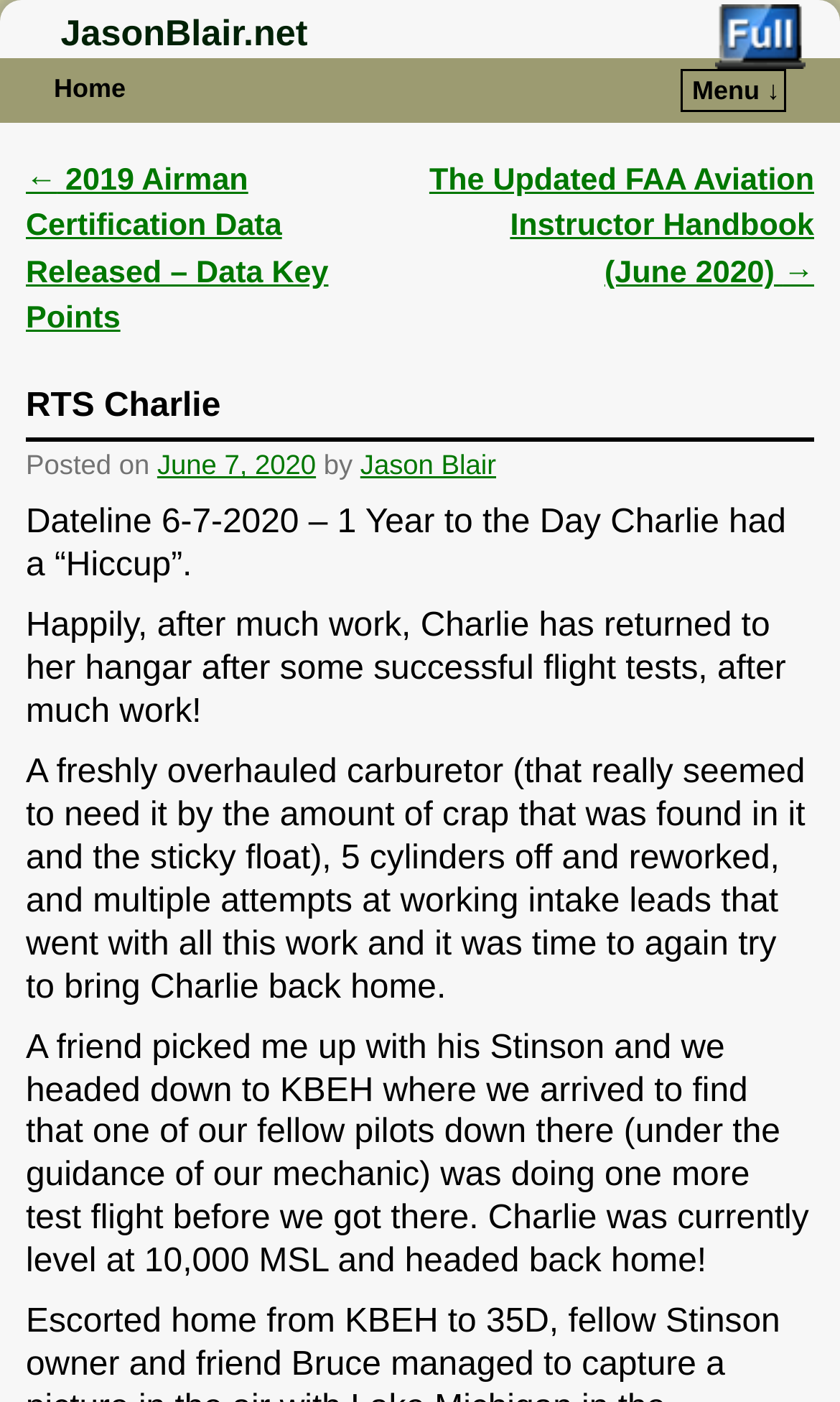Based on the element description: "Jason Blair", identify the bounding box coordinates for this UI element. The coordinates must be four float numbers between 0 and 1, listed as [left, top, right, bottom].

[0.429, 0.32, 0.591, 0.343]